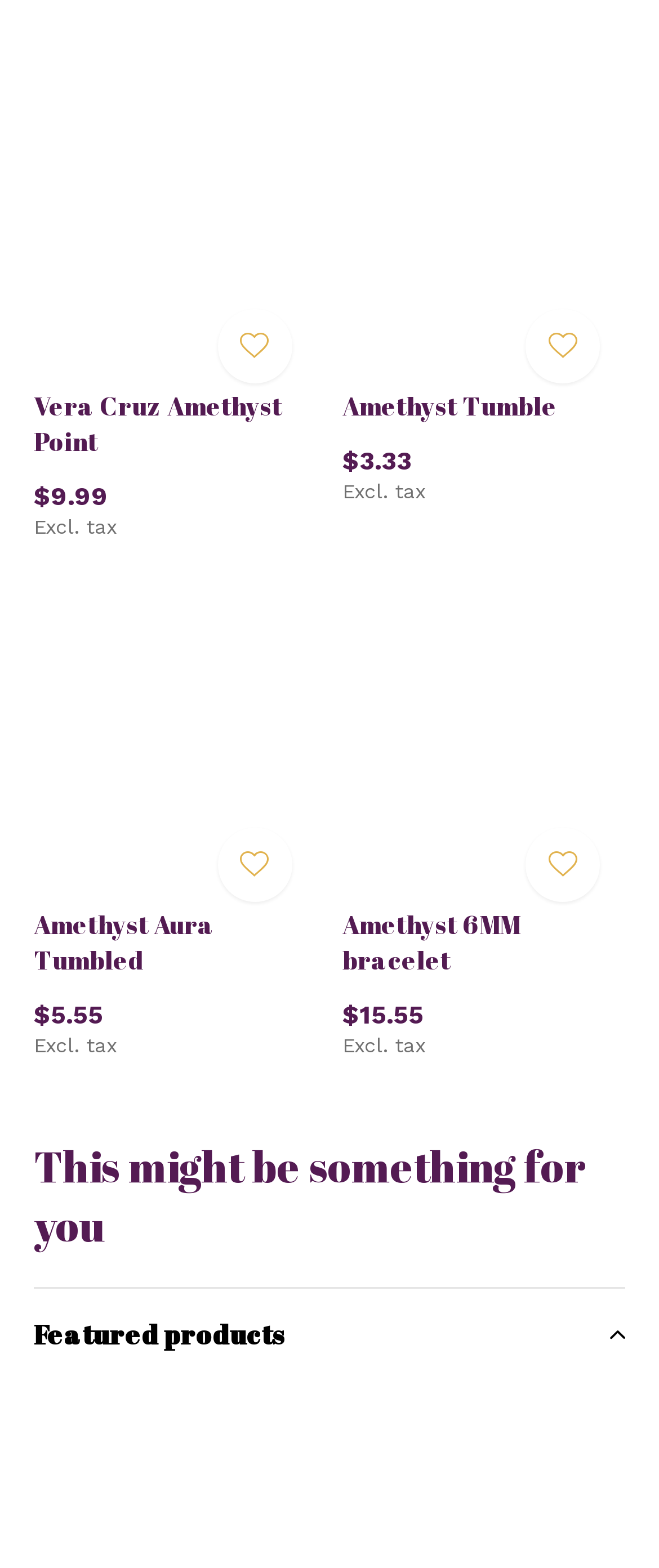Based on what you see in the screenshot, provide a thorough answer to this question: What is the price of Amethyst Aura Tumbled?

I found the price of Amethyst Aura Tumbled by looking at the StaticText element with the text '$5.55' which is located below the heading 'Amethyst Aura Tumbled'.